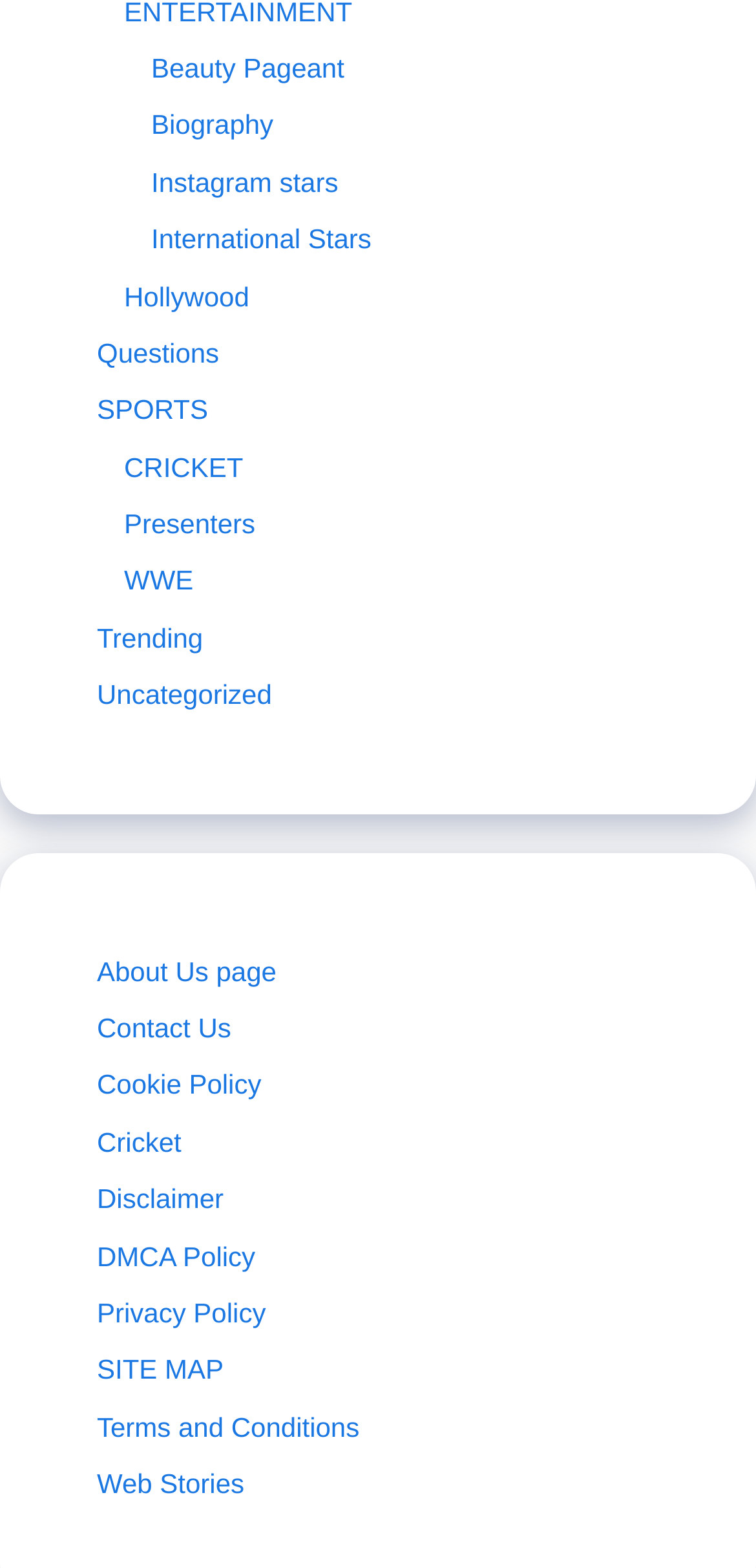Please provide the bounding box coordinates for the UI element as described: "About Us page". The coordinates must be four floats between 0 and 1, represented as [left, top, right, bottom].

[0.128, 0.609, 0.366, 0.629]